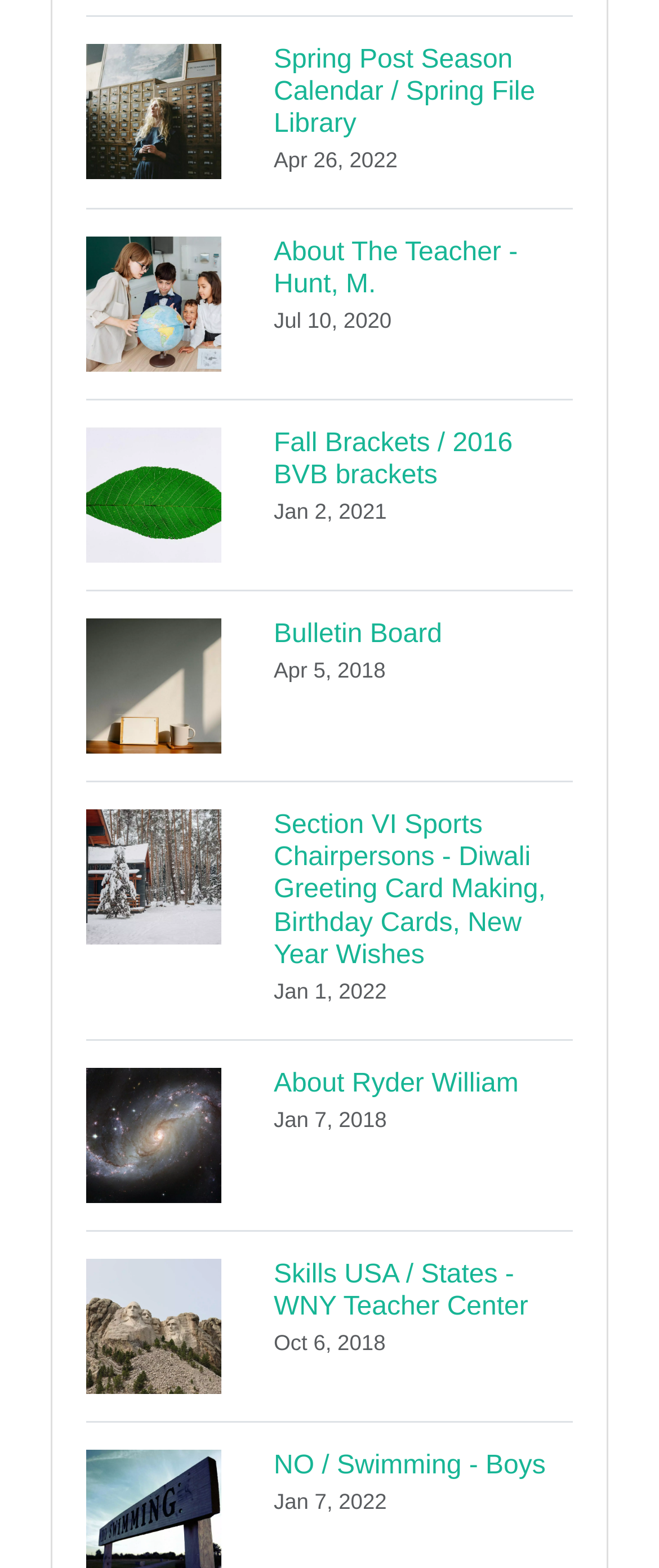How many links are on the webpage?
Look at the screenshot and give a one-word or phrase answer.

6